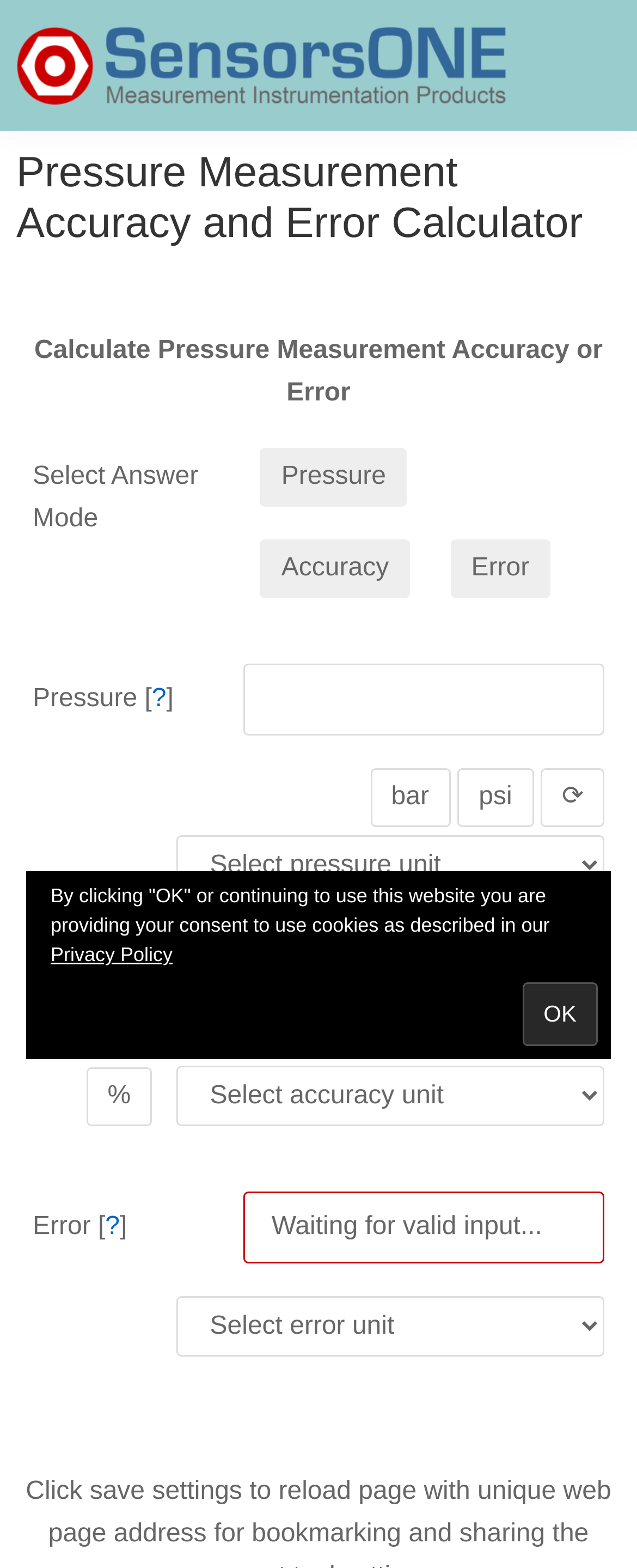Use the details in the image to answer the question thoroughly: 
What is the default value of the spinbutton in the pressure field?

In the table, there is a row with a spinbutton in the pressure field. The valuemin and valuemax of this spinbutton are both 0, indicating that the default value is 0.